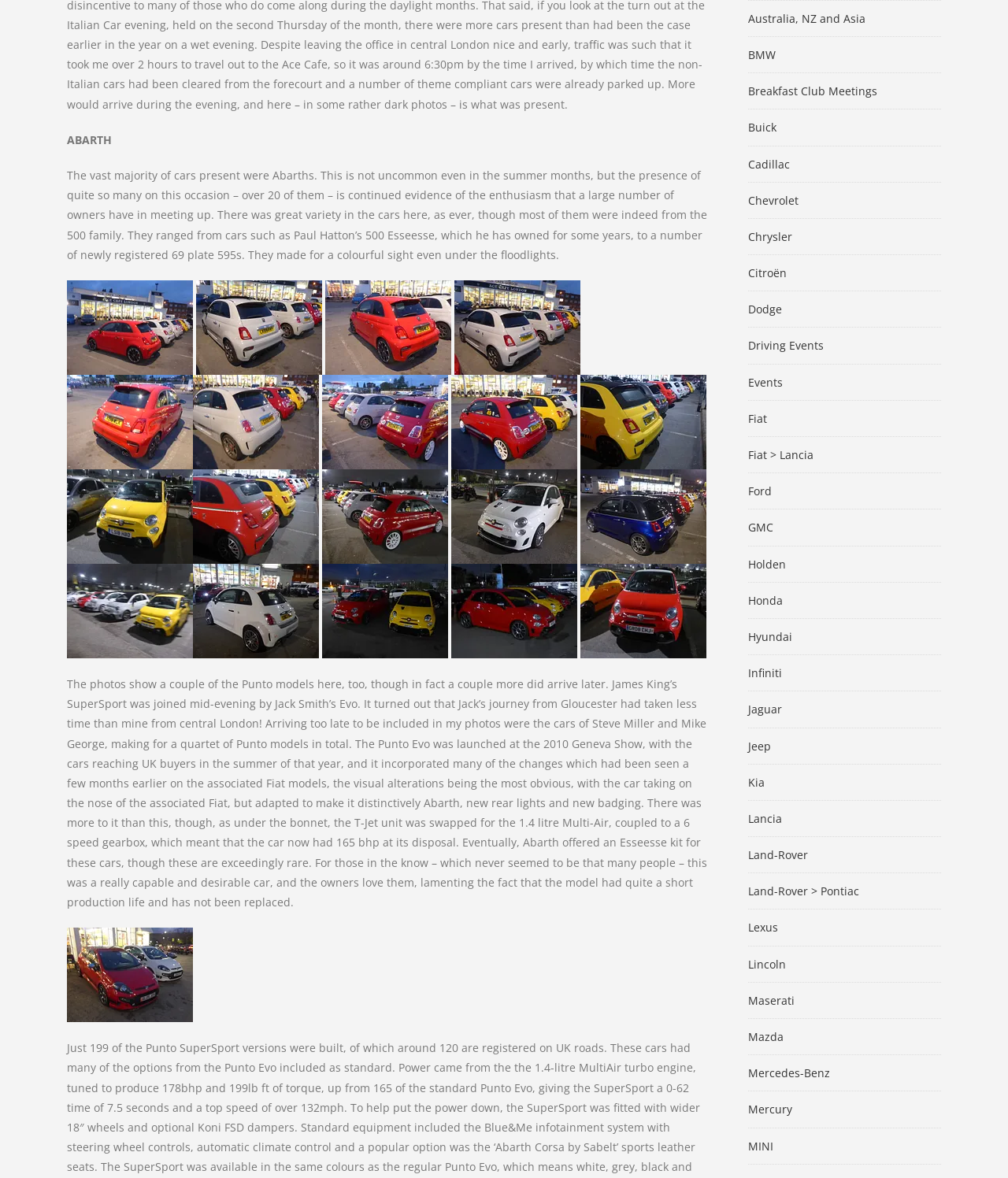Determine the bounding box coordinates for the clickable element to execute this instruction: "view the 'photo Picture 204_zpsfi2vg0q9.jpg'". Provide the coordinates as four float numbers between 0 and 1, i.e., [left, top, right, bottom].

[0.066, 0.238, 0.191, 0.318]